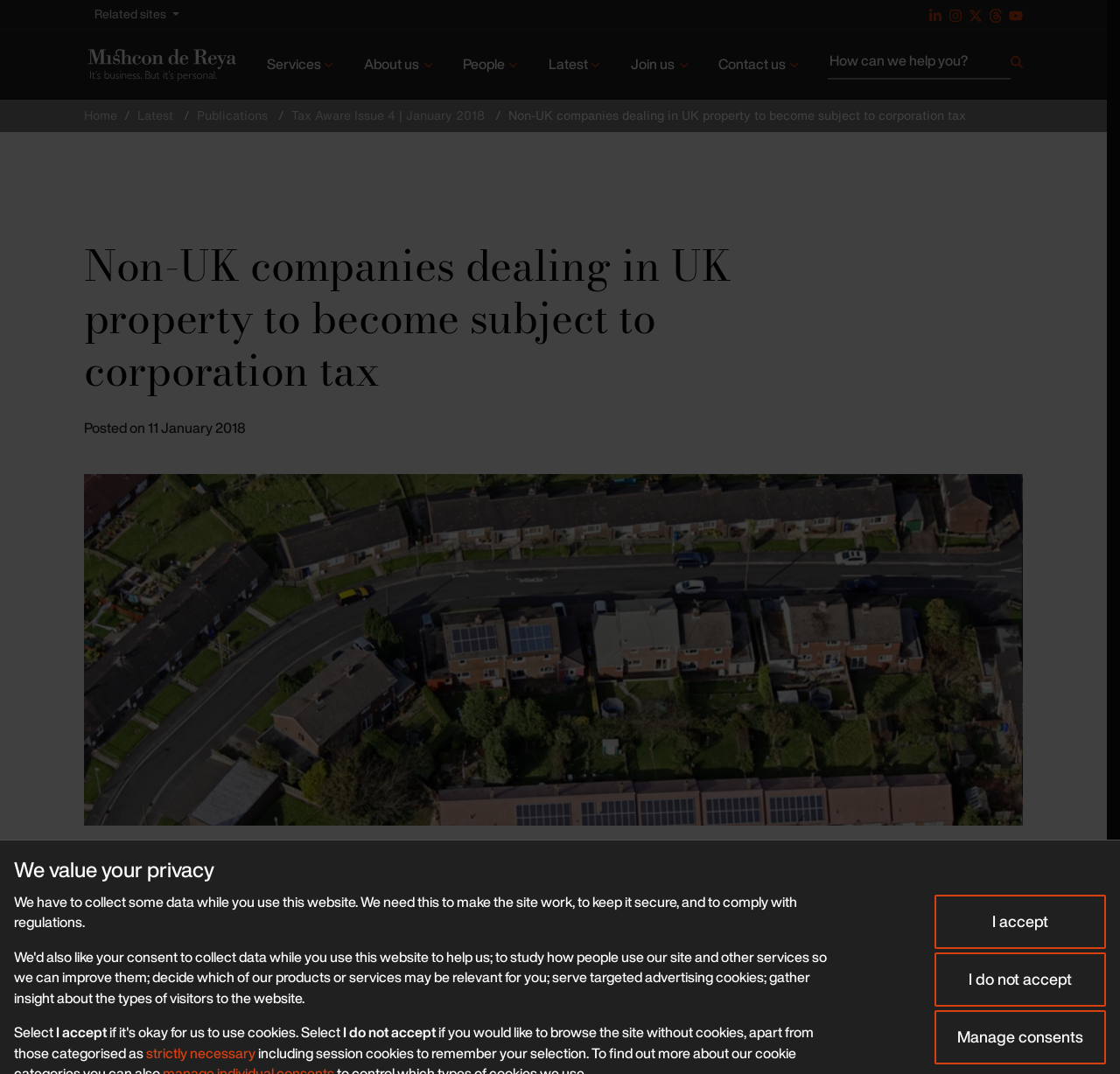What is the purpose of the 'Related sites' navigation?
Look at the screenshot and respond with one word or a short phrase.

To access related websites